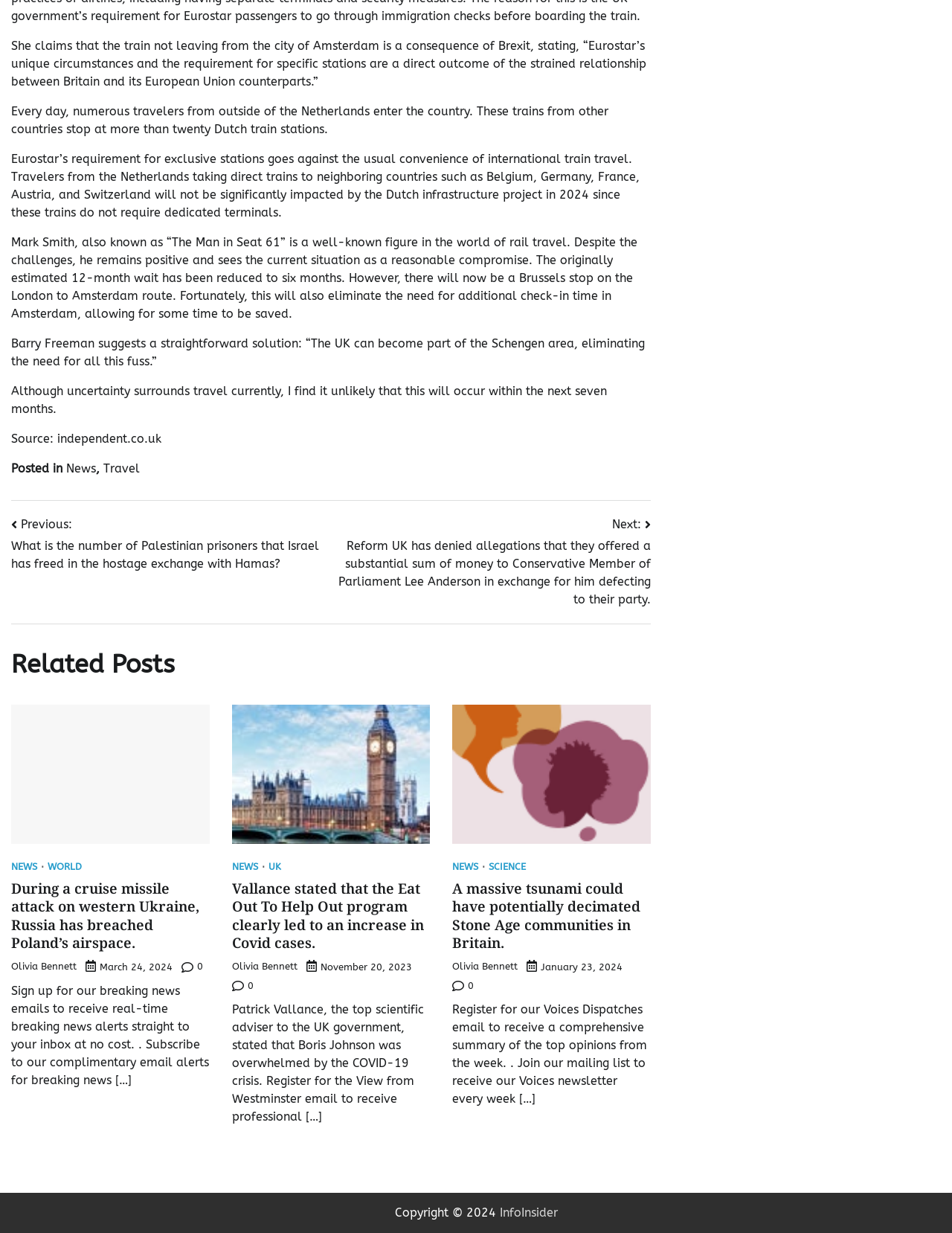Determine the bounding box coordinates of the area to click in order to meet this instruction: "Click on the 'Travel' link".

[0.109, 0.374, 0.147, 0.386]